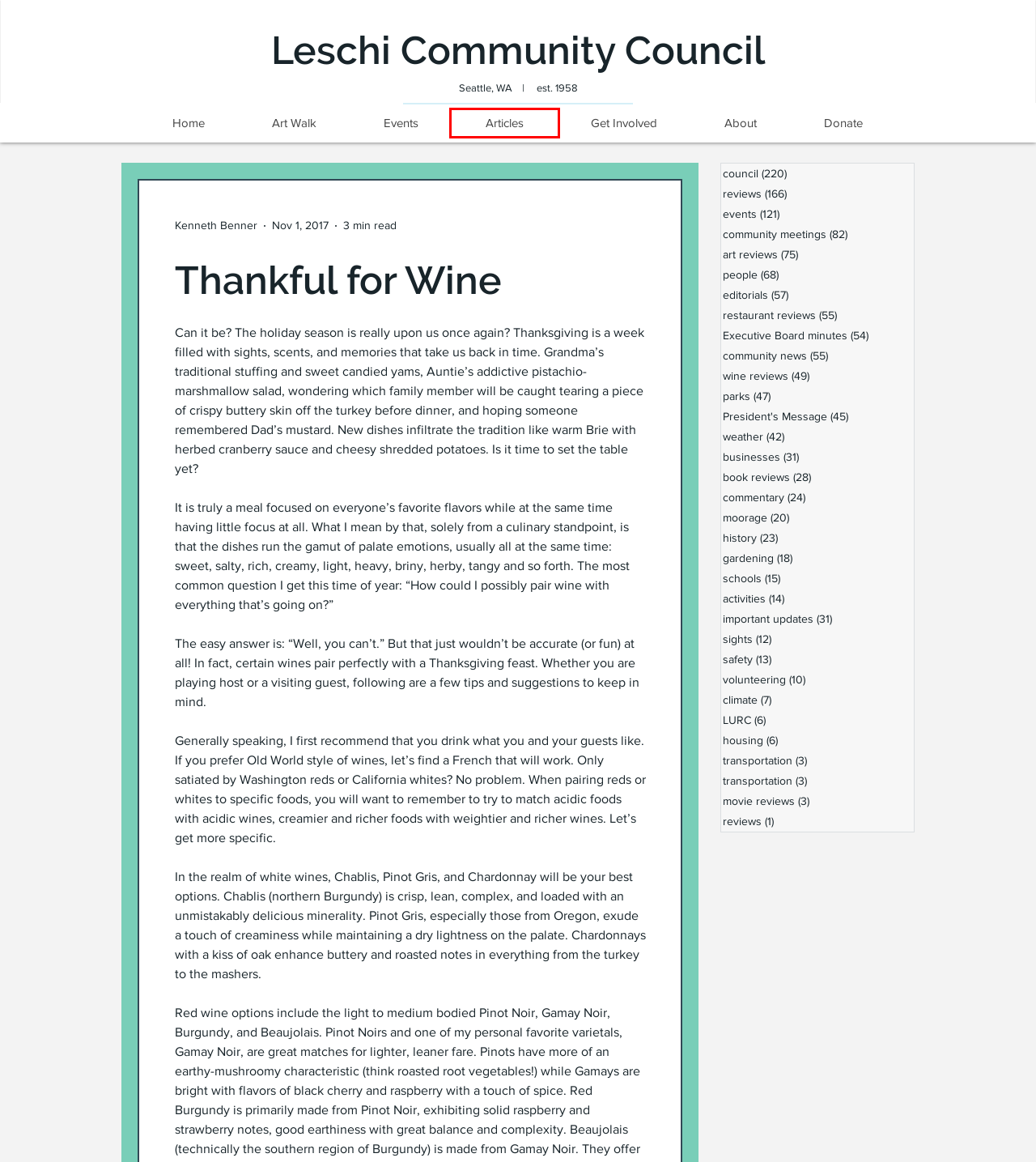Take a look at the provided webpage screenshot featuring a red bounding box around an element. Select the most appropriate webpage description for the page that loads after clicking on the element inside the red bounding box. Here are the candidates:
A. moorage
B. movie reviews
C. council
D. Home | leschi-council
E. transportation
F. activities
G. people
H. Leschi Community Council - articles

H